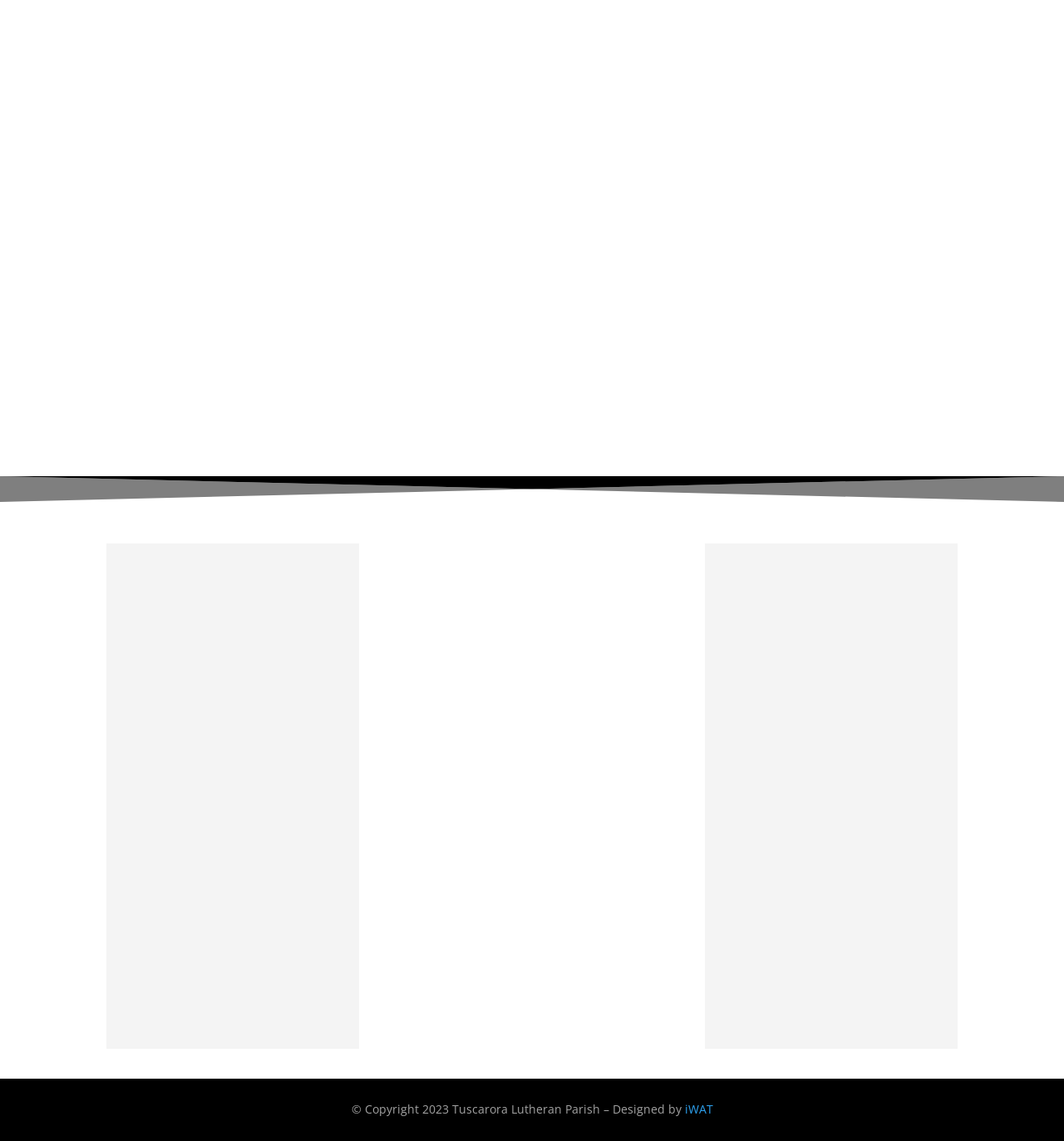What is the email address of St. Stephen's and St. Luke's?
Using the image as a reference, give a one-word or short phrase answer.

ststephens-stlukes@pa.net